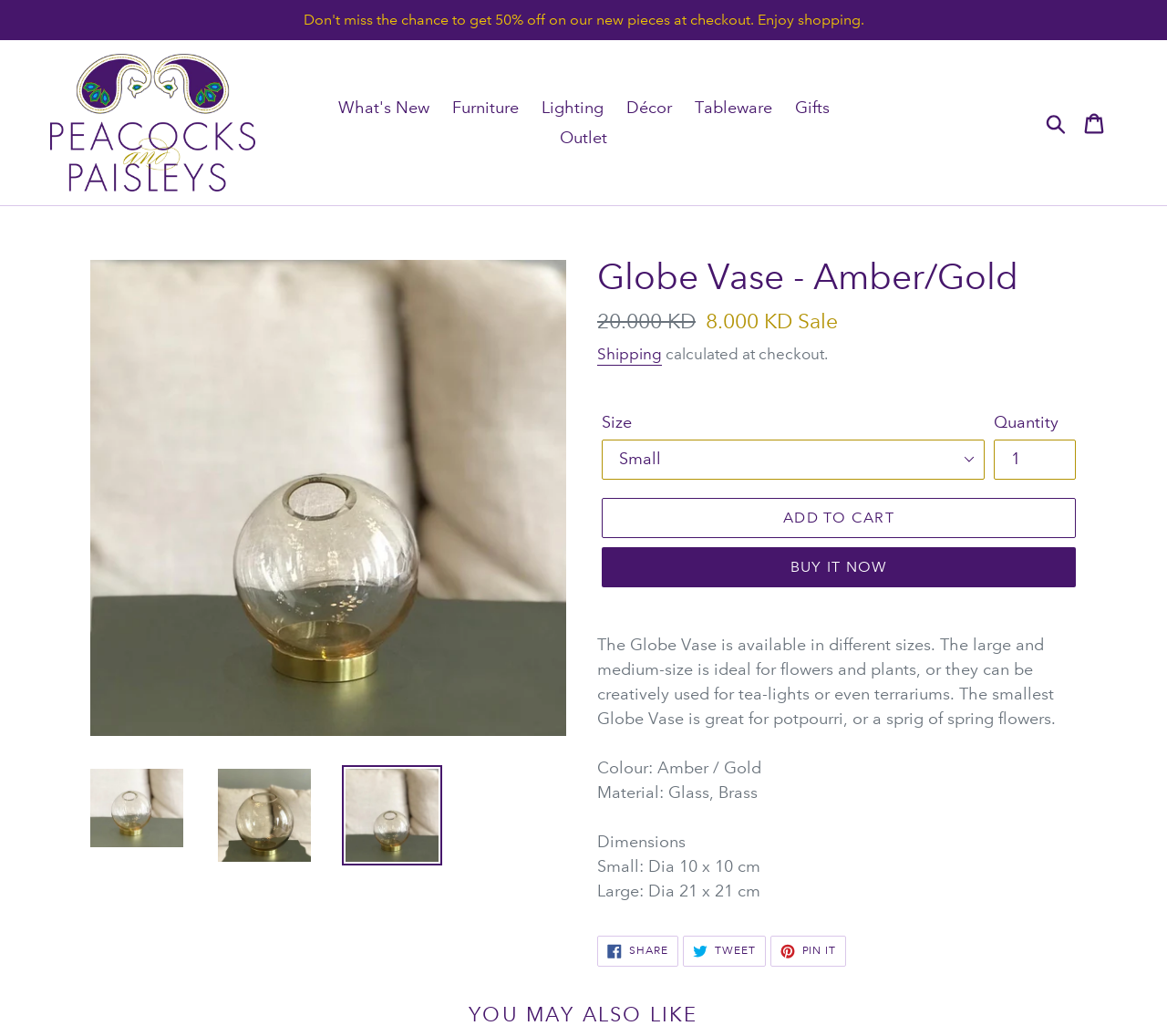Find the bounding box coordinates for the element described here: "Share Share on Facebook".

[0.512, 0.904, 0.581, 0.934]